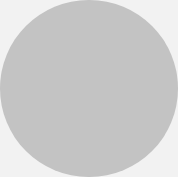What is the topic of the article written by Ishita Kapoor?
Refer to the image and provide a concise answer in one word or phrase.

Feminism and humanitarianism